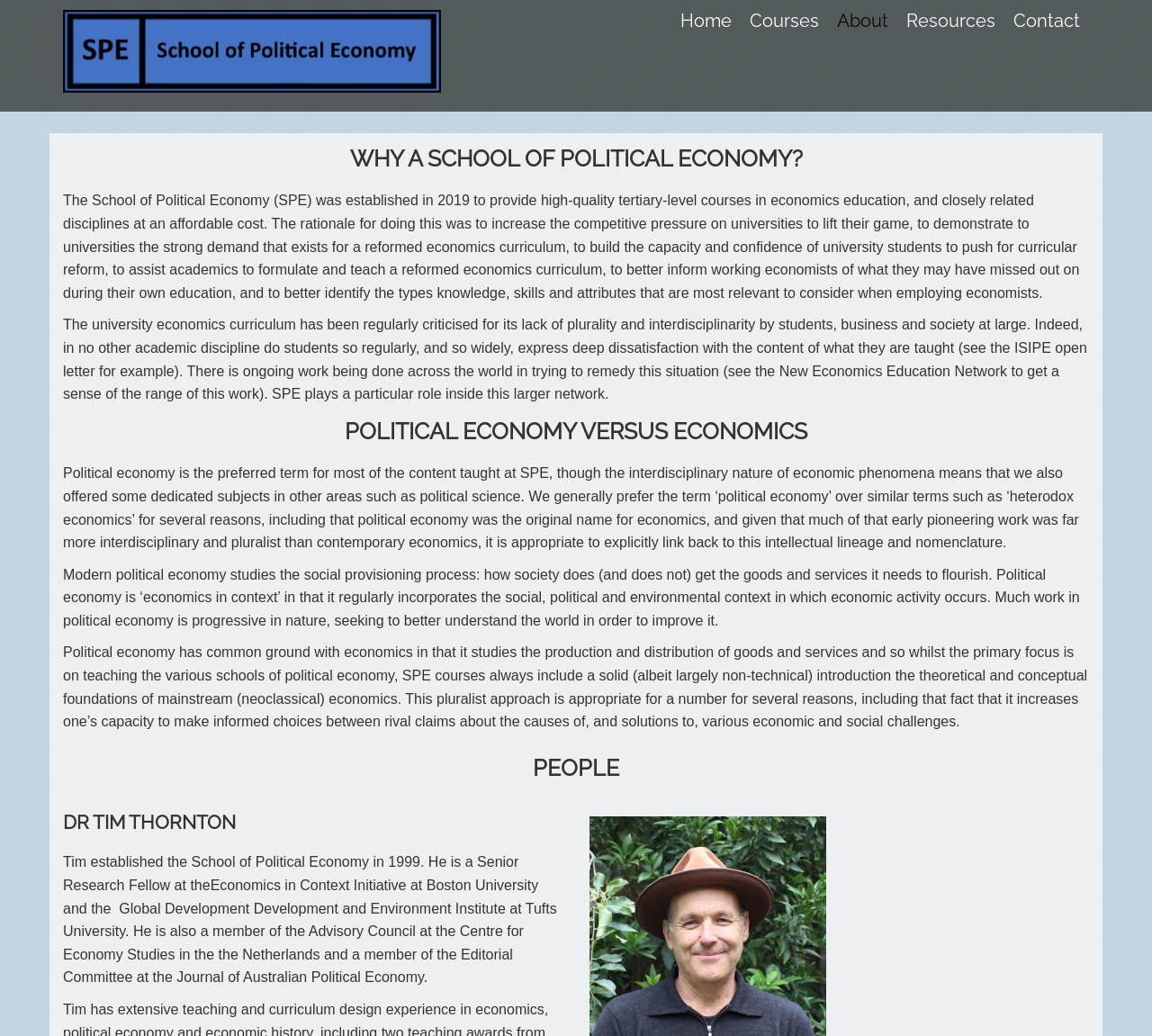Using the provided element description: "Contact", determine the bounding box coordinates of the corresponding UI element in the screenshot.

[0.872, 0.001, 0.945, 0.039]